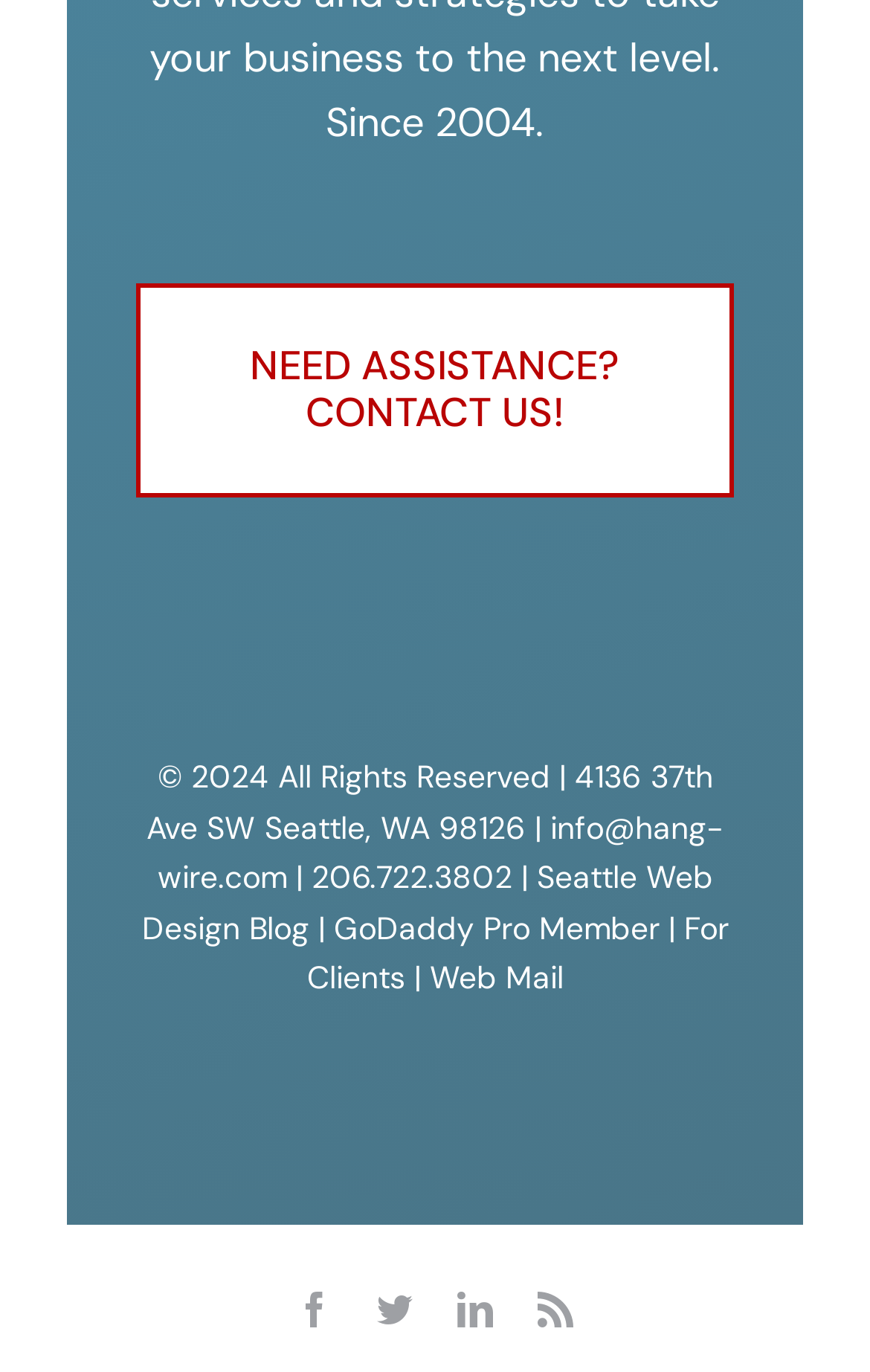What is the company's location?
We need a detailed and exhaustive answer to the question. Please elaborate.

The company's location can be found at the bottom of the webpage, next to the copyright information, which is '4136 37th Ave SW Seattle, WA 98126'.